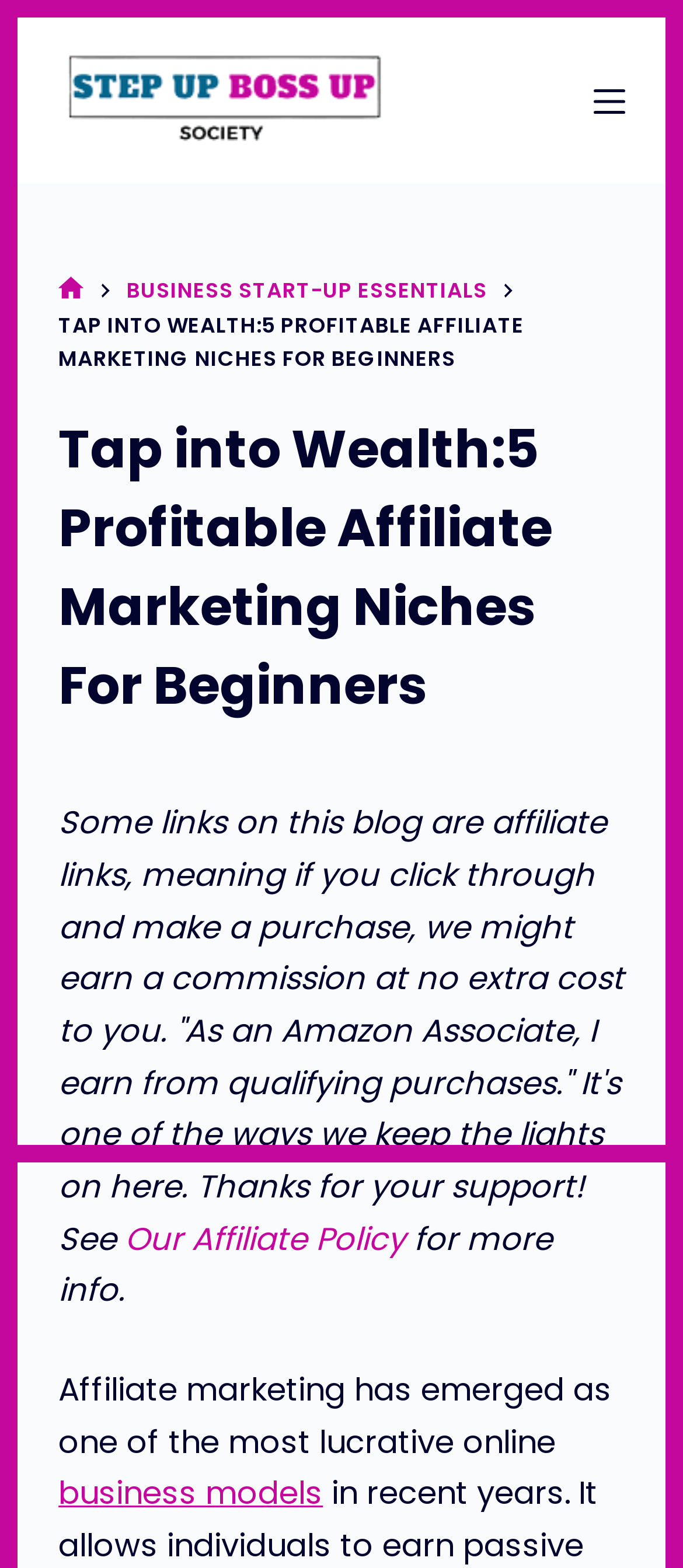How many buttons are there in the cookie consent dialog?
Using the visual information, reply with a single word or short phrase.

3